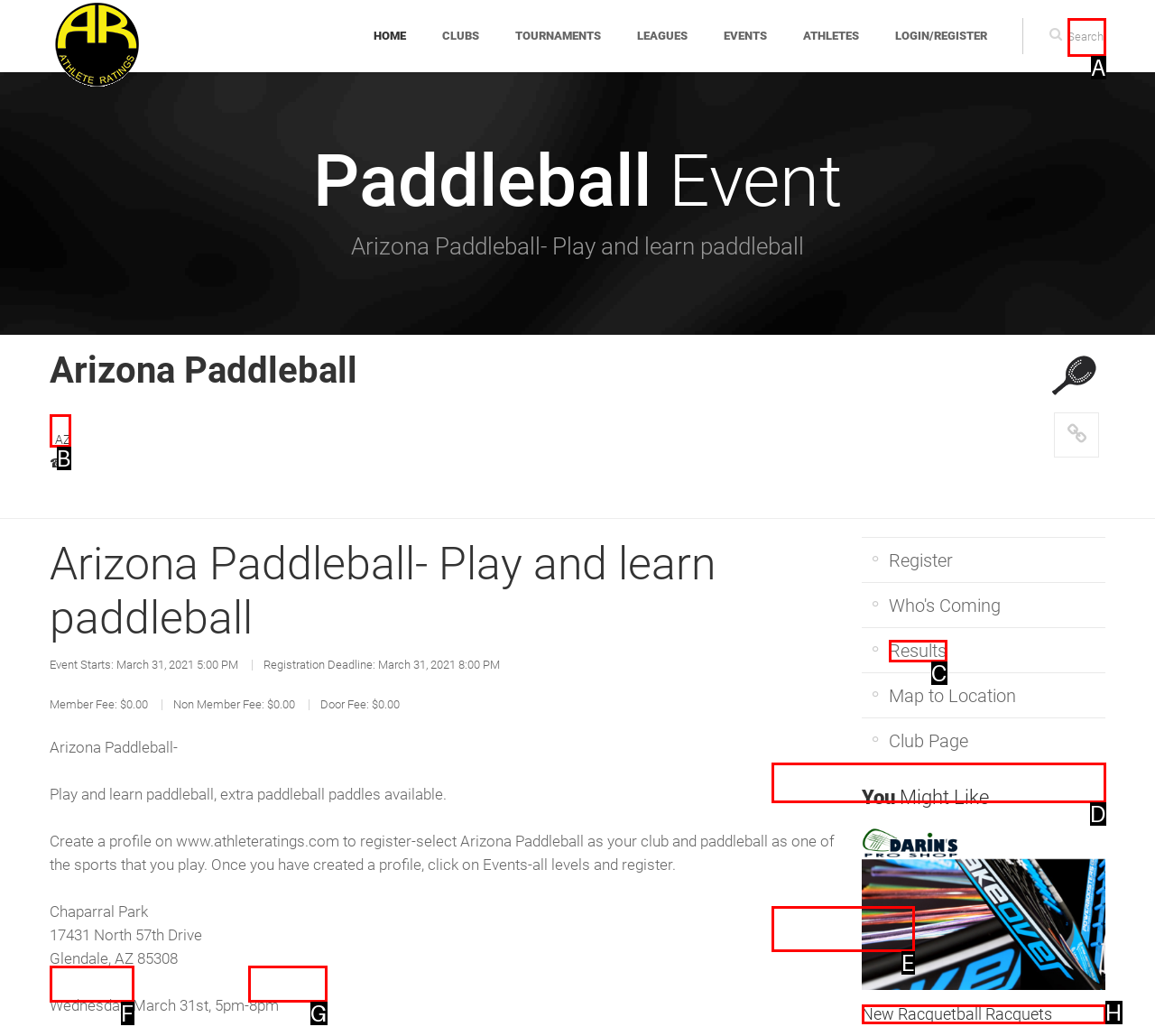Match the description to the correct option: Tennis
Provide the letter of the matching option directly.

G